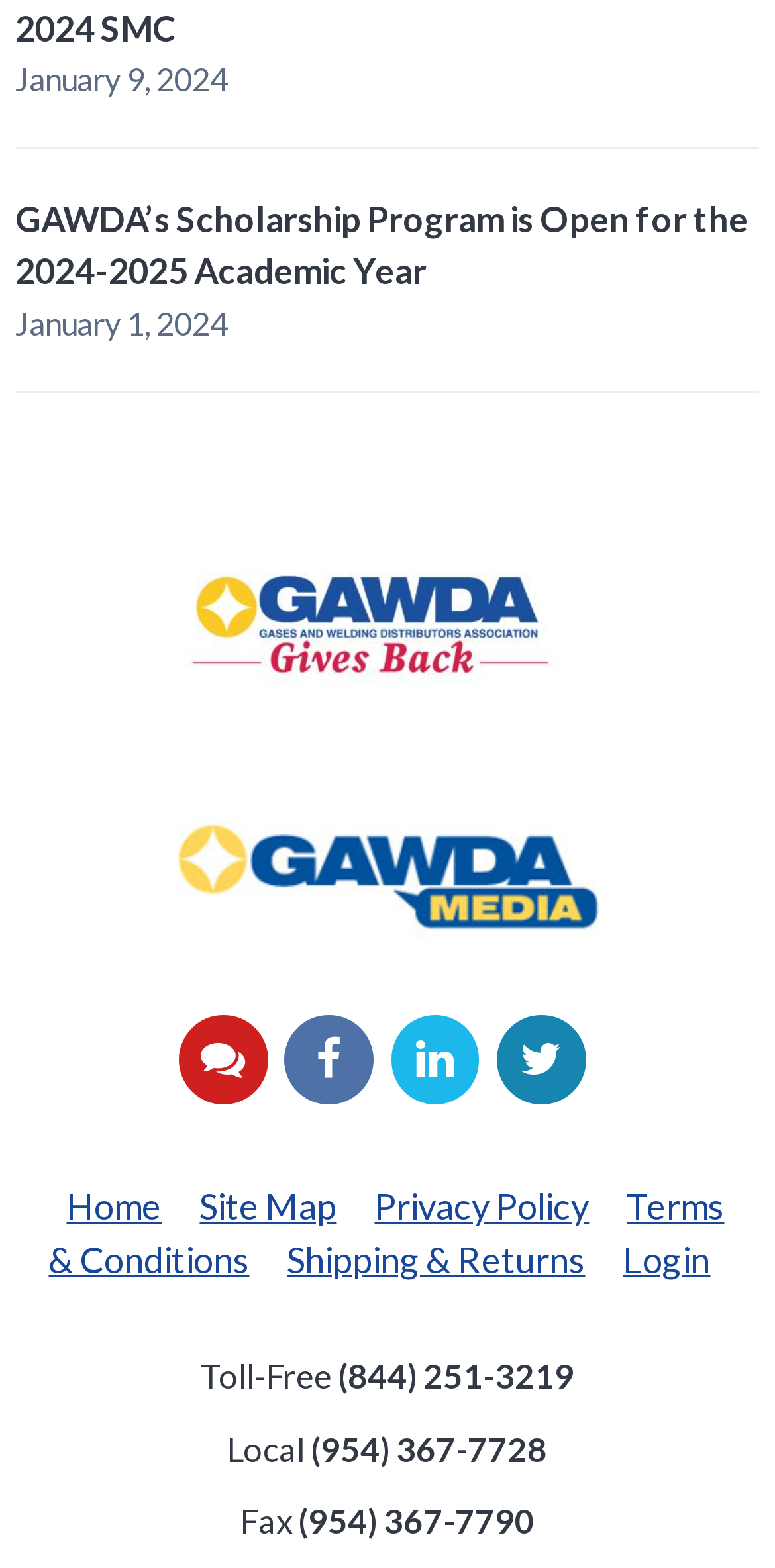Locate the bounding box coordinates of the clickable region to complete the following instruction: "Click on GAWDA’s Scholarship Program link."

[0.02, 0.124, 0.98, 0.191]